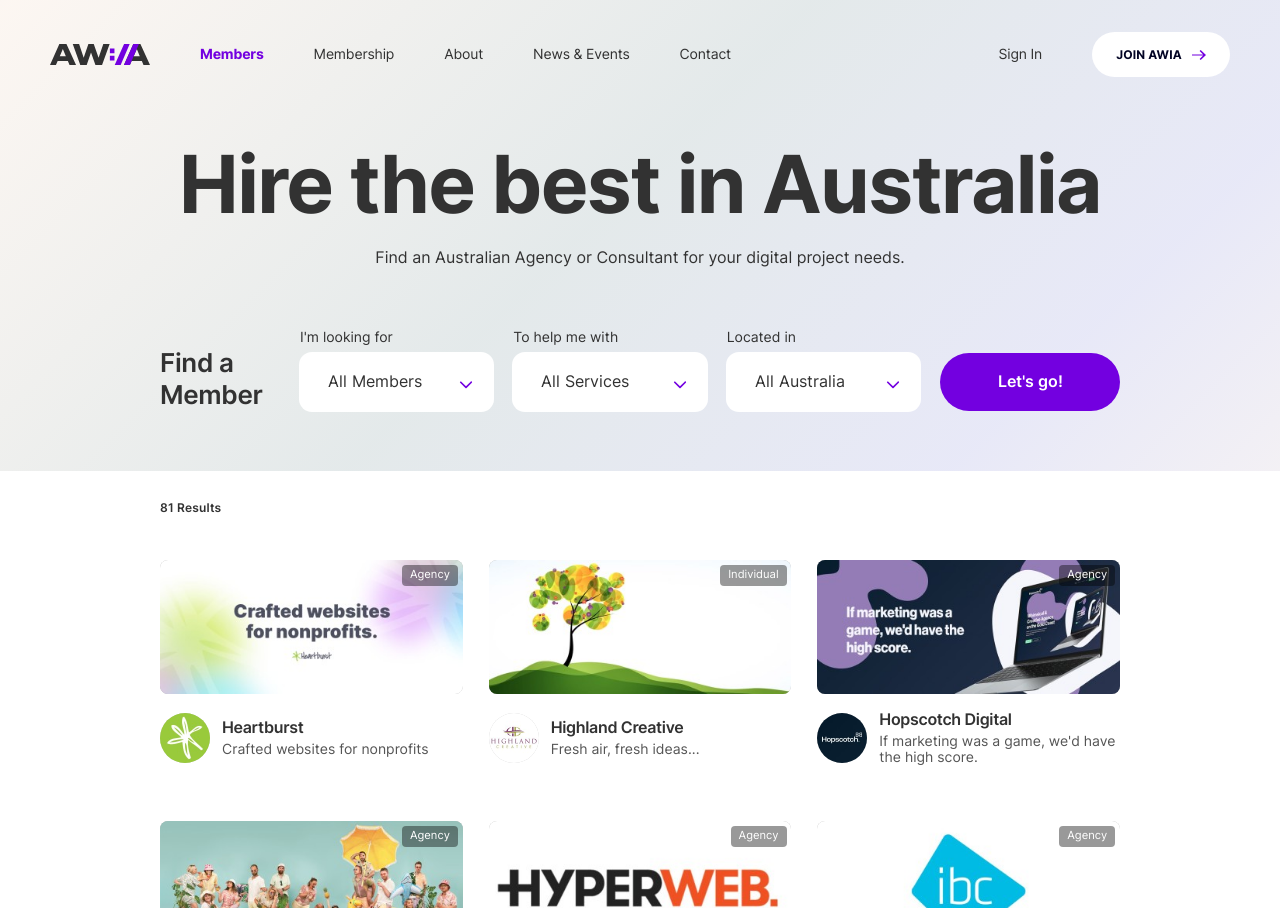Please pinpoint the bounding box coordinates for the region I should click to adhere to this instruction: "Click on the 'View Highland Creative' link".

[0.382, 0.617, 0.618, 0.844]